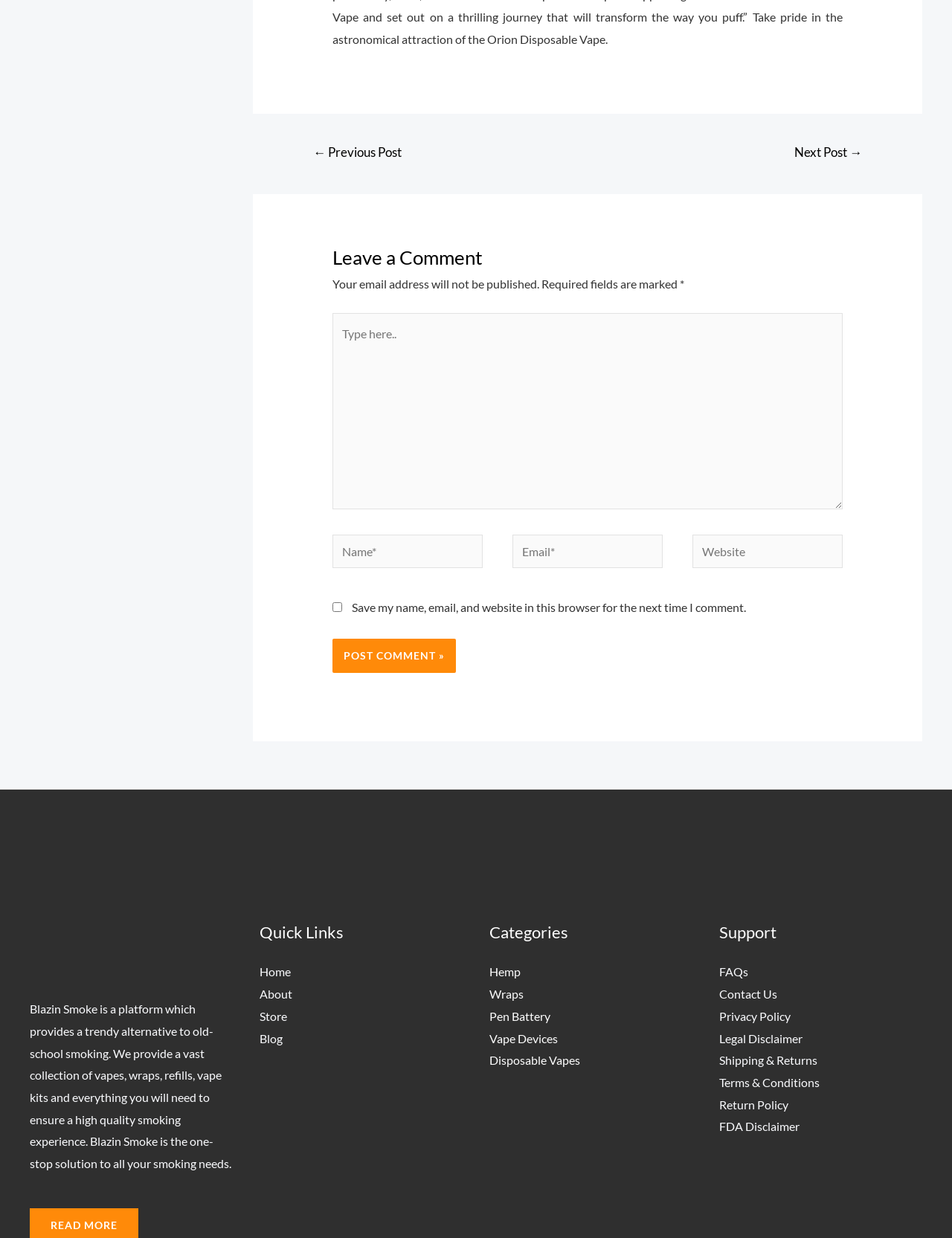Find the bounding box coordinates of the clickable element required to execute the following instruction: "Leave a comment". Provide the coordinates as four float numbers between 0 and 1, i.e., [left, top, right, bottom].

[0.349, 0.195, 0.885, 0.221]